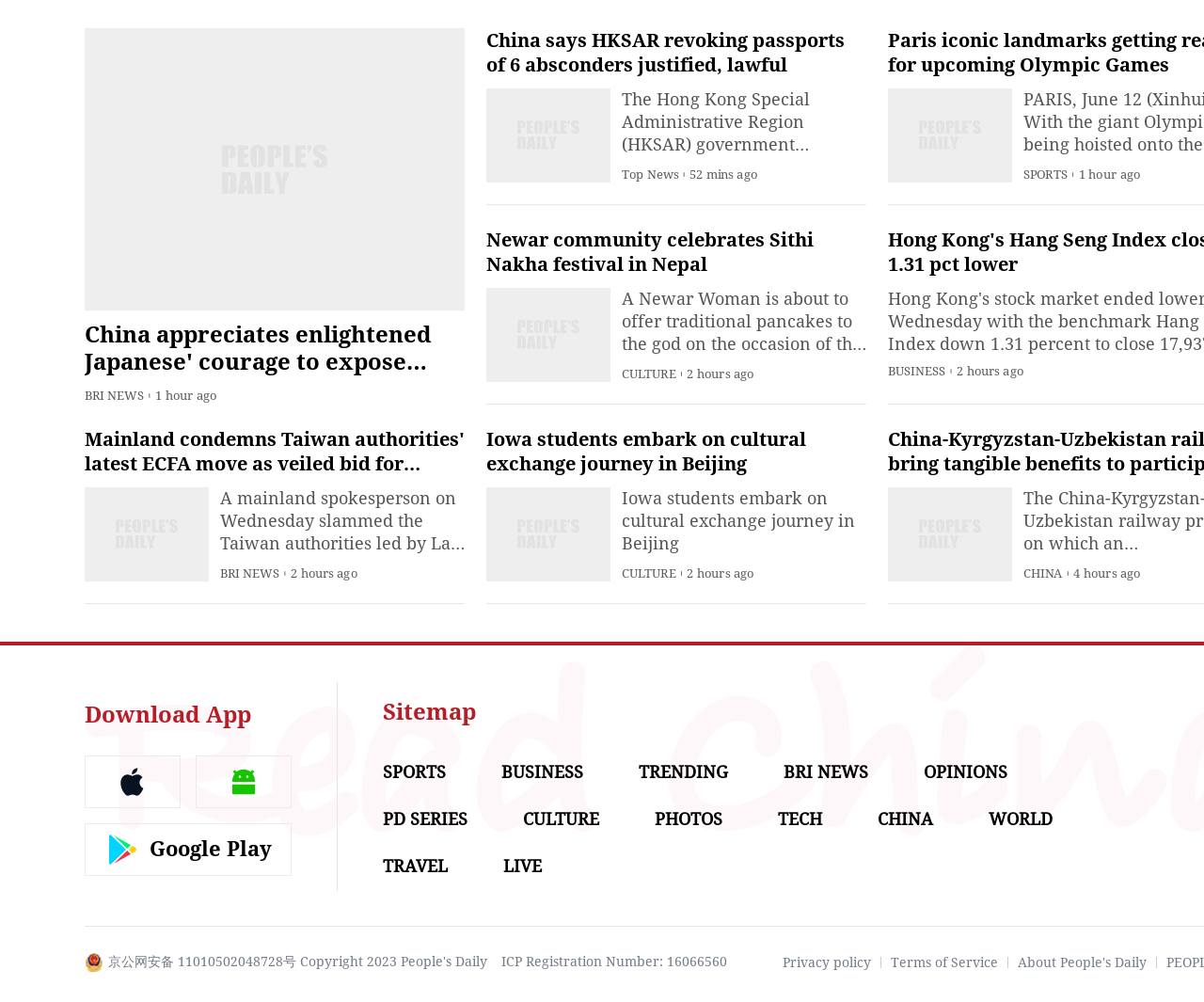Determine the bounding box coordinates of the region I should click to achieve the following instruction: "View the photos". Ensure the bounding box coordinates are four float numbers between 0 and 1, i.e., [left, top, right, bottom].

[0.544, 0.807, 0.6, 0.827]